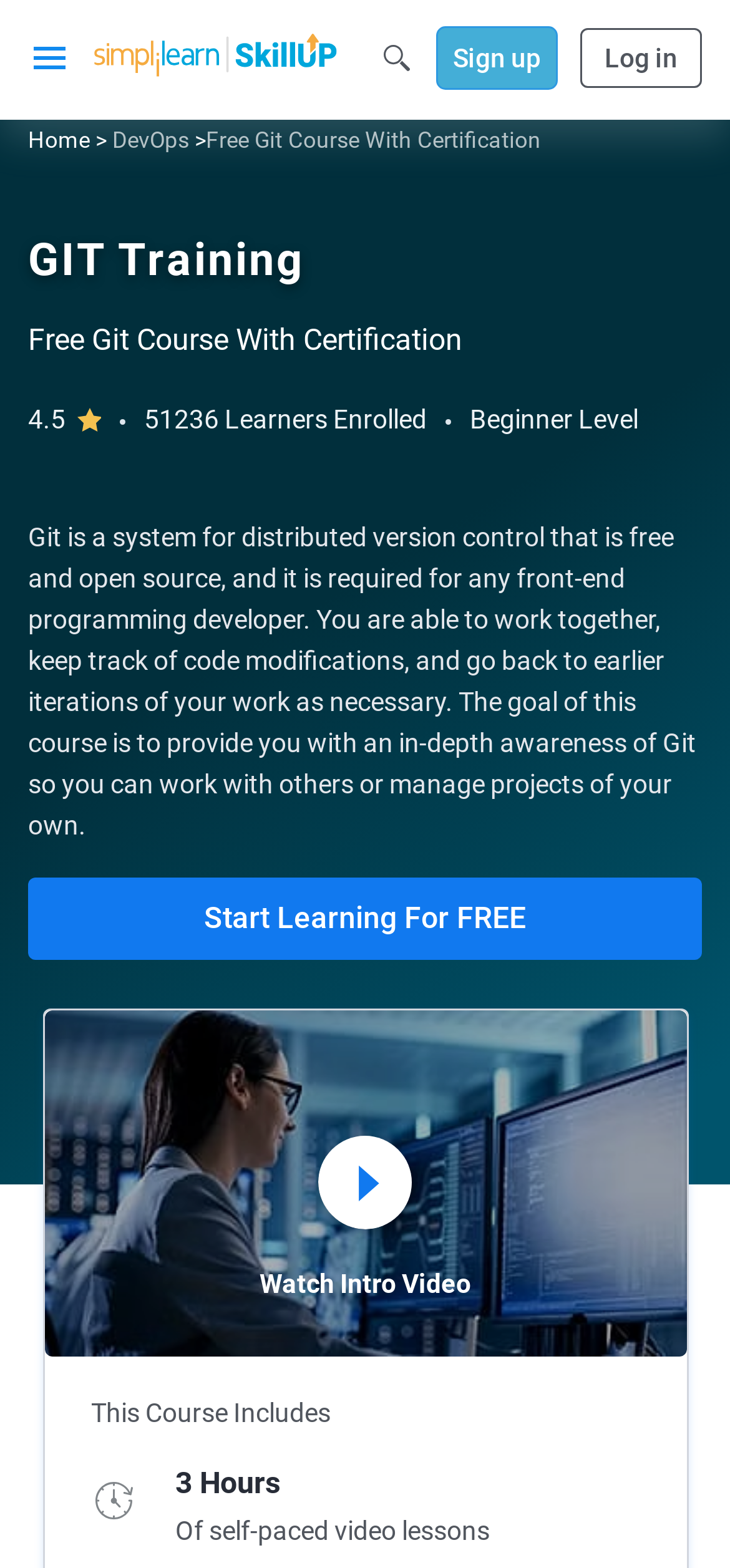Can you provide the bounding box coordinates for the element that should be clicked to implement the instruction: "Click on the 'Sign up' link"?

[0.597, 0.017, 0.764, 0.057]